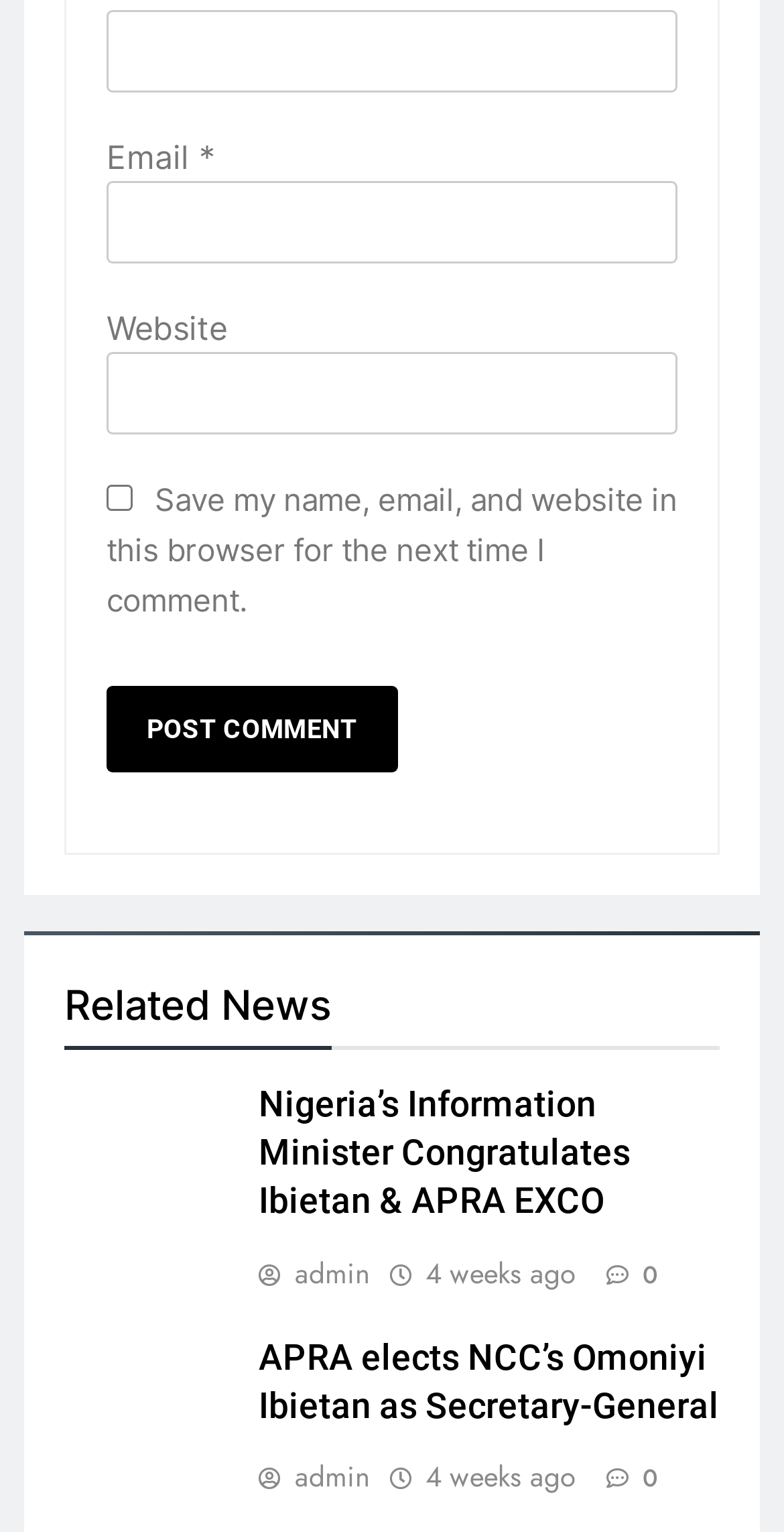Locate the bounding box coordinates of the segment that needs to be clicked to meet this instruction: "Click the Post Comment button".

[0.136, 0.447, 0.507, 0.504]